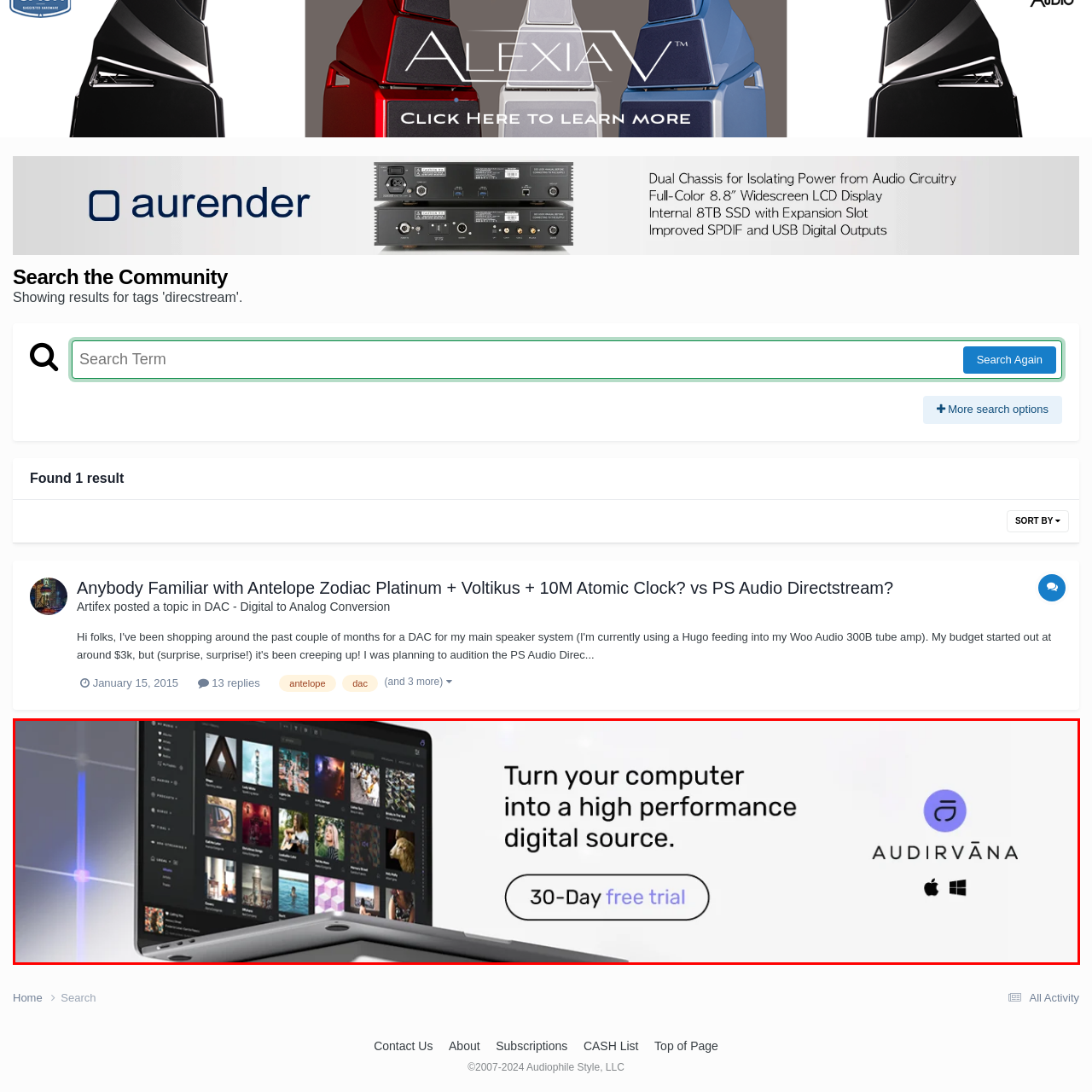Elaborate on the scene depicted within the red bounding box in the image.

The image showcases a sleek, modern laptop screen displaying the user interface of Audirvāna, an advanced audio streaming and management software. The software is set against a dark background, featuring various visually appealing album covers arranged in a grid layout, highlighting its capability to organize and enhance music collections. Accompanying the visual are promotional texts encouraging users to "Turn your computer into a high performance digital source" and inviting them to try a "30-Day free trial." The Audirvāna logo is also prominently displayed, indicating its brand identity as a digital audio solution available for both Mac and Windows platforms.